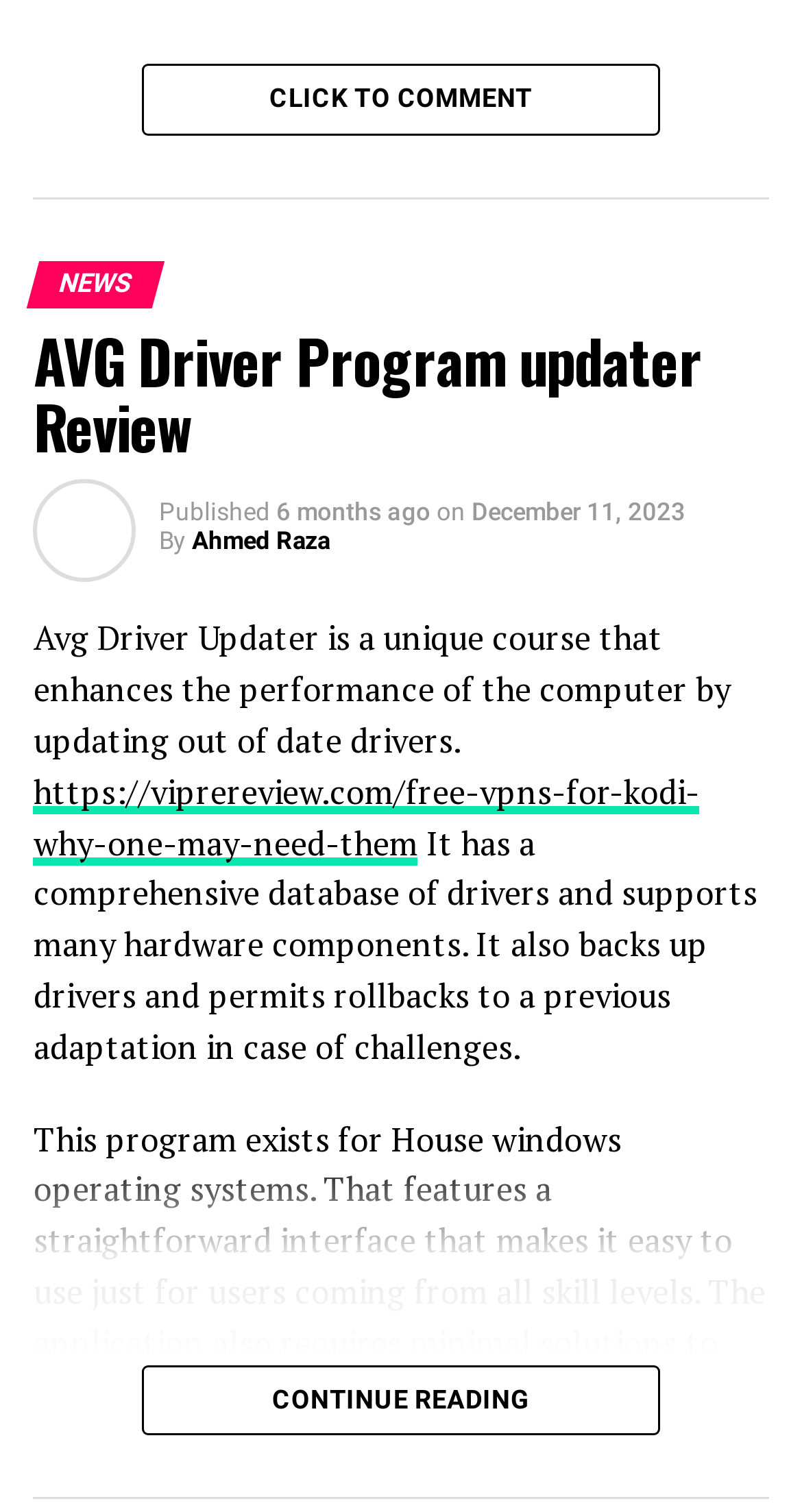Look at the image and give a detailed response to the following question: What is the benefit of cloud-based accounting software?

According to the webpage, cloud-based accounting software can help decrease hardware and IT costs, since it does not require dedicated servers or network storage space. It also offers the ease of authorized access anywhere and anytime, and automatic updates for security, backup, and new duty regulations.